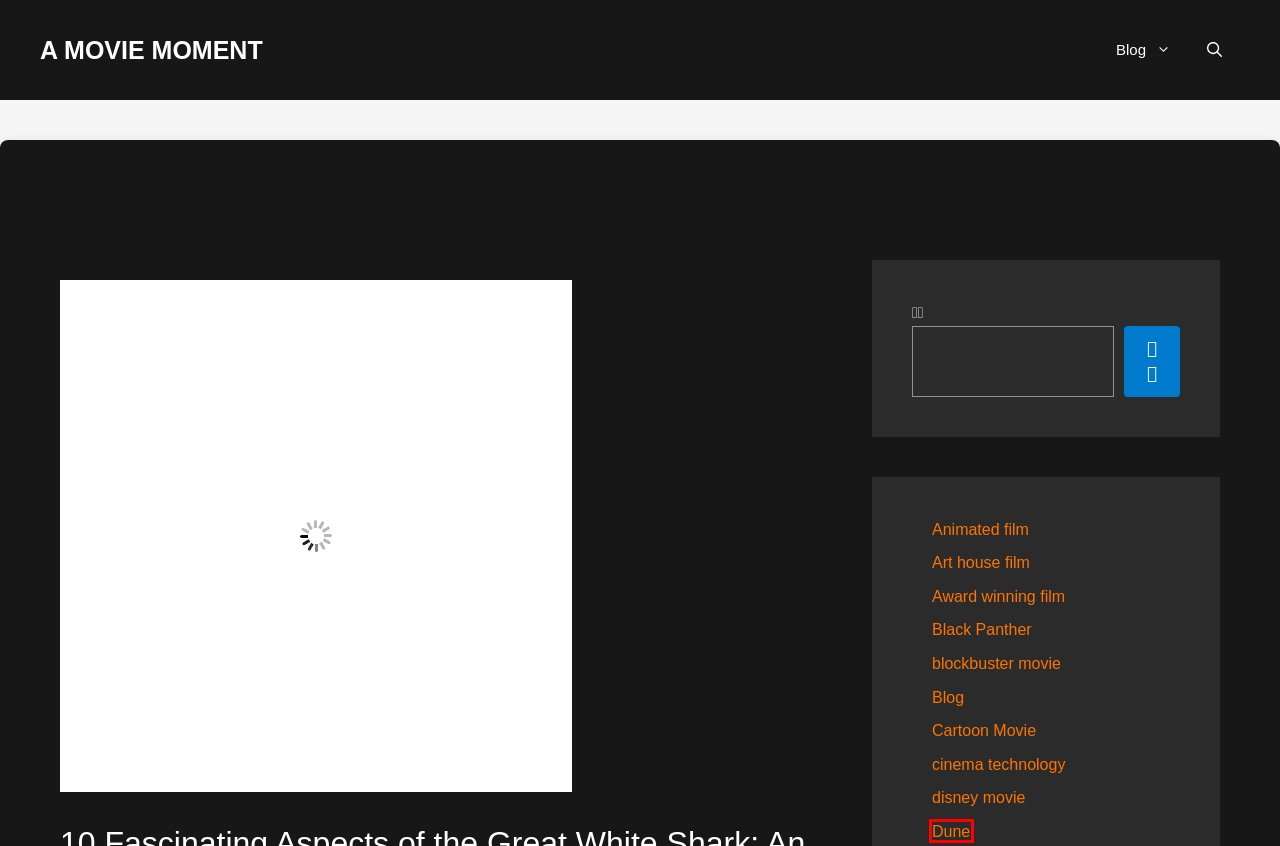Analyze the webpage screenshot with a red bounding box highlighting a UI element. Select the description that best matches the new webpage after clicking the highlighted element. Here are the options:
A. Animated film - A movie moment
B. Cartoon Movie - A movie moment
C. Black Panther - A movie moment
D. A movie moment - Welcome to A movie moment
E. Dune - A movie moment
F. Art house film - A movie moment
G. Award winning film - A movie moment
H. cinema technology - A movie moment

E